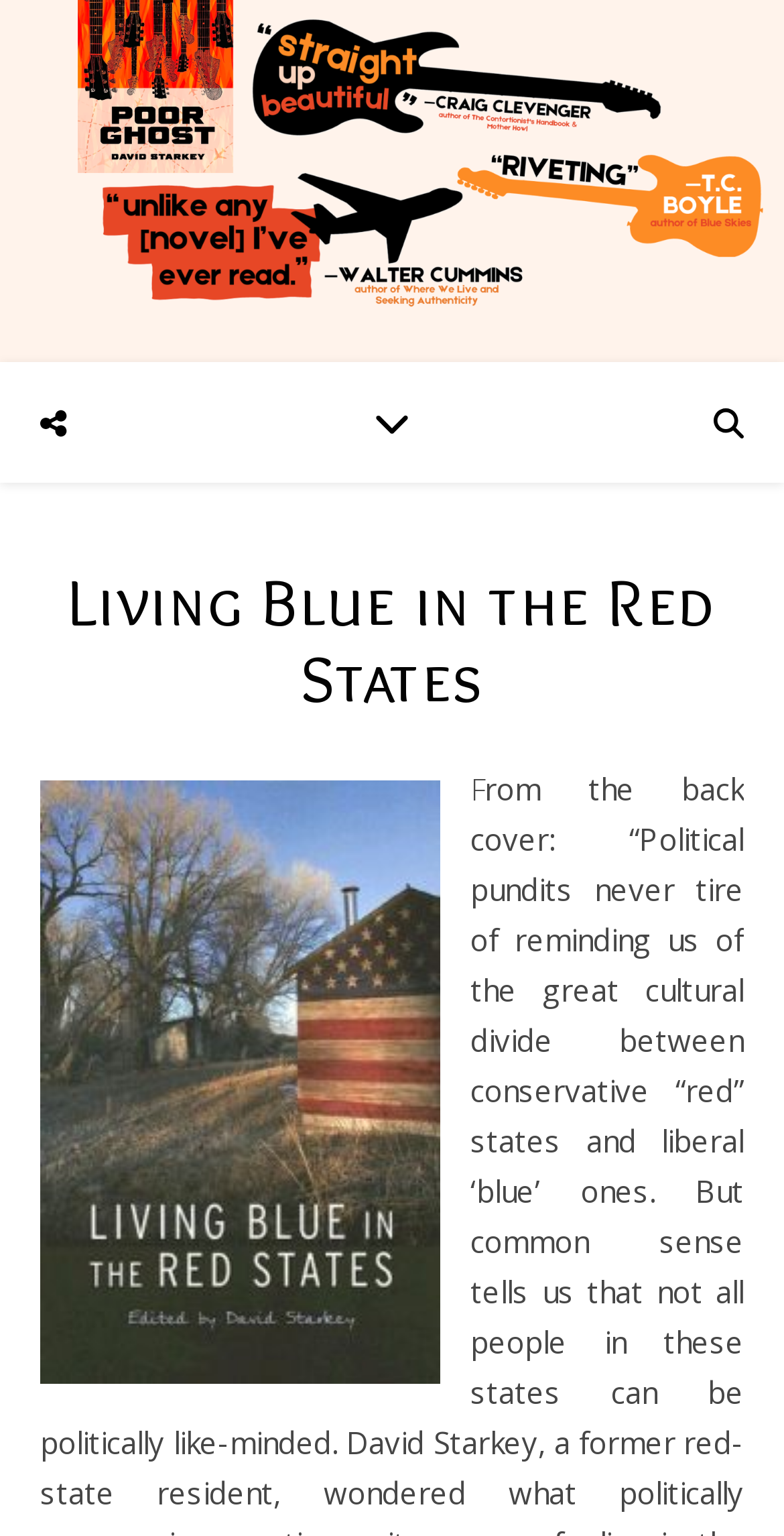Please locate and retrieve the main header text of the webpage.

Living Blue in the Red States